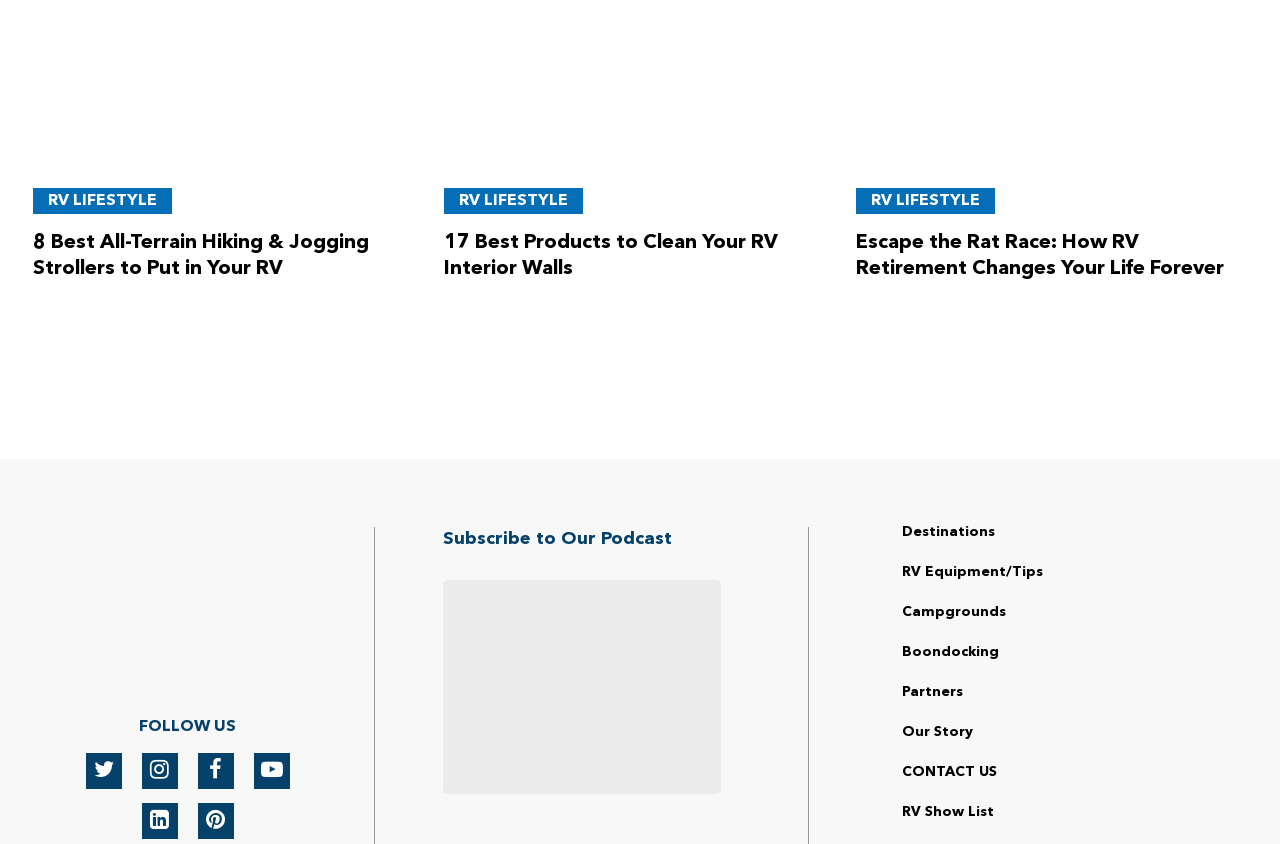Using the given element description, provide the bounding box coordinates (top-left x, top-left y, bottom-right x, bottom-right y) for the corresponding UI element in the screenshot: RV Show List

[0.705, 0.954, 0.777, 0.97]